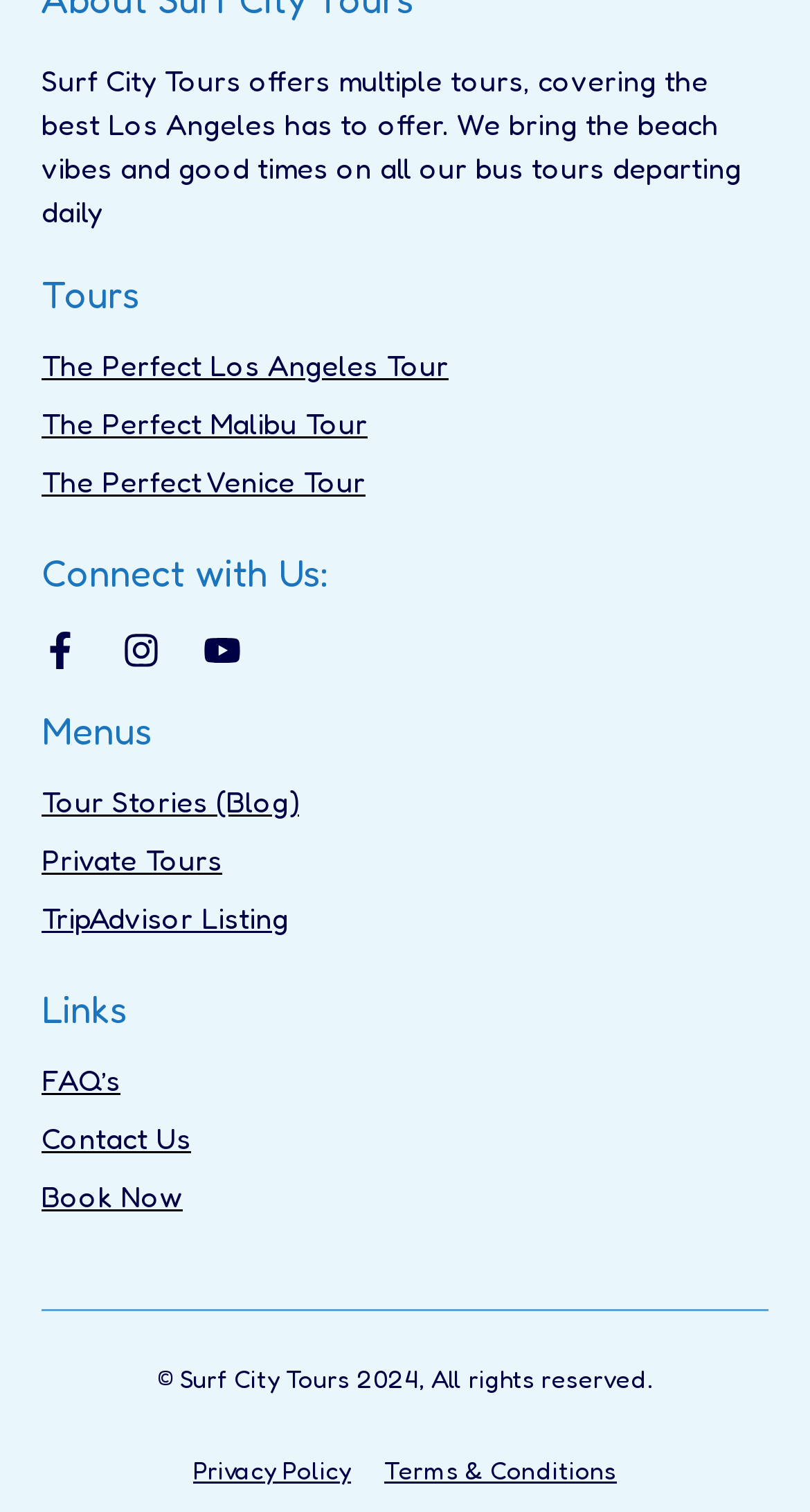What is the last link listed under 'Menus'?
Look at the screenshot and provide an in-depth answer.

By examining the link elements under the 'Menus' heading, the last link listed is 'Book Now', which is located at the bottom of the list.